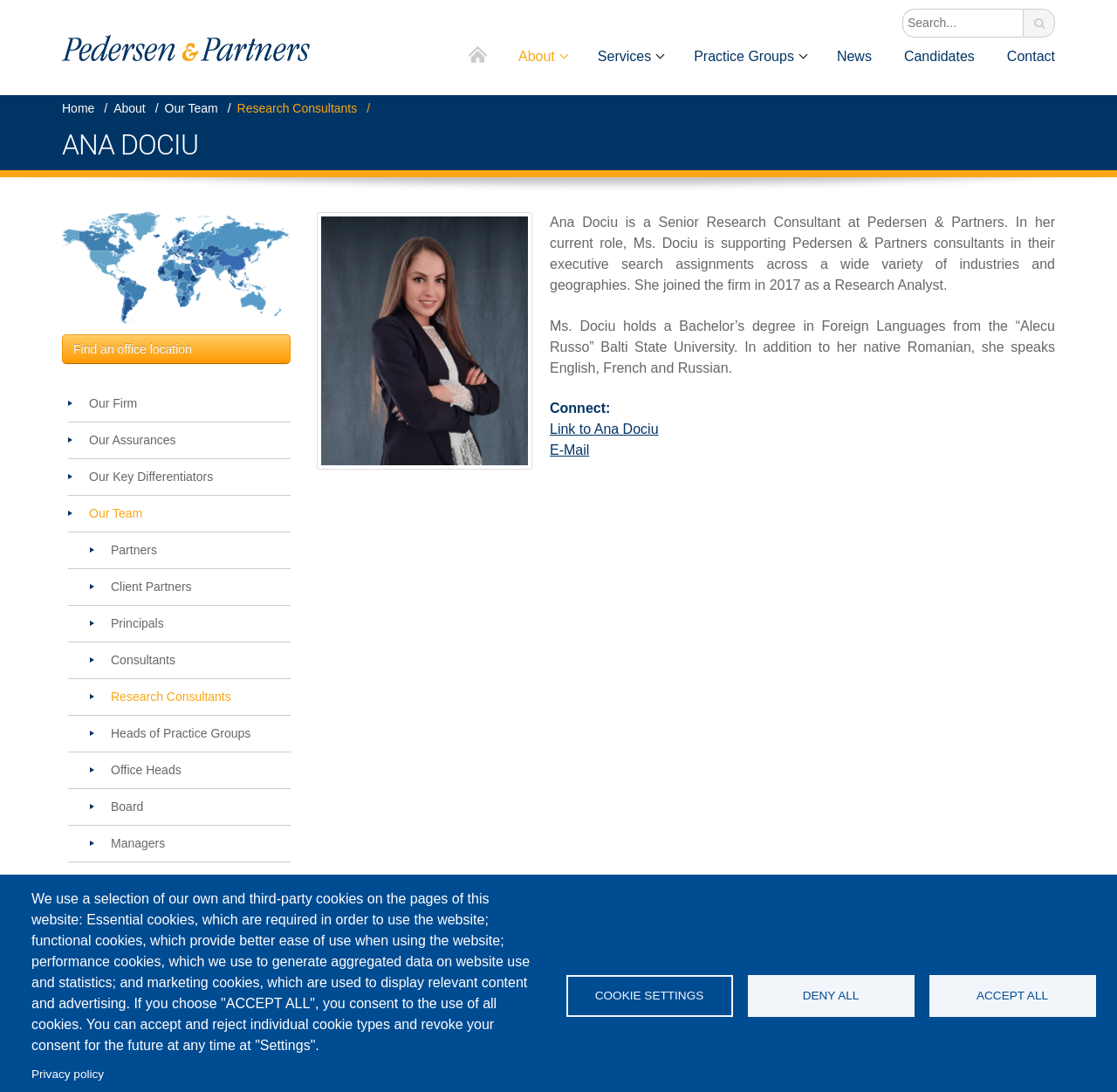What is Ana Dociu's current role?
From the image, respond using a single word or phrase.

Senior Research Consultant